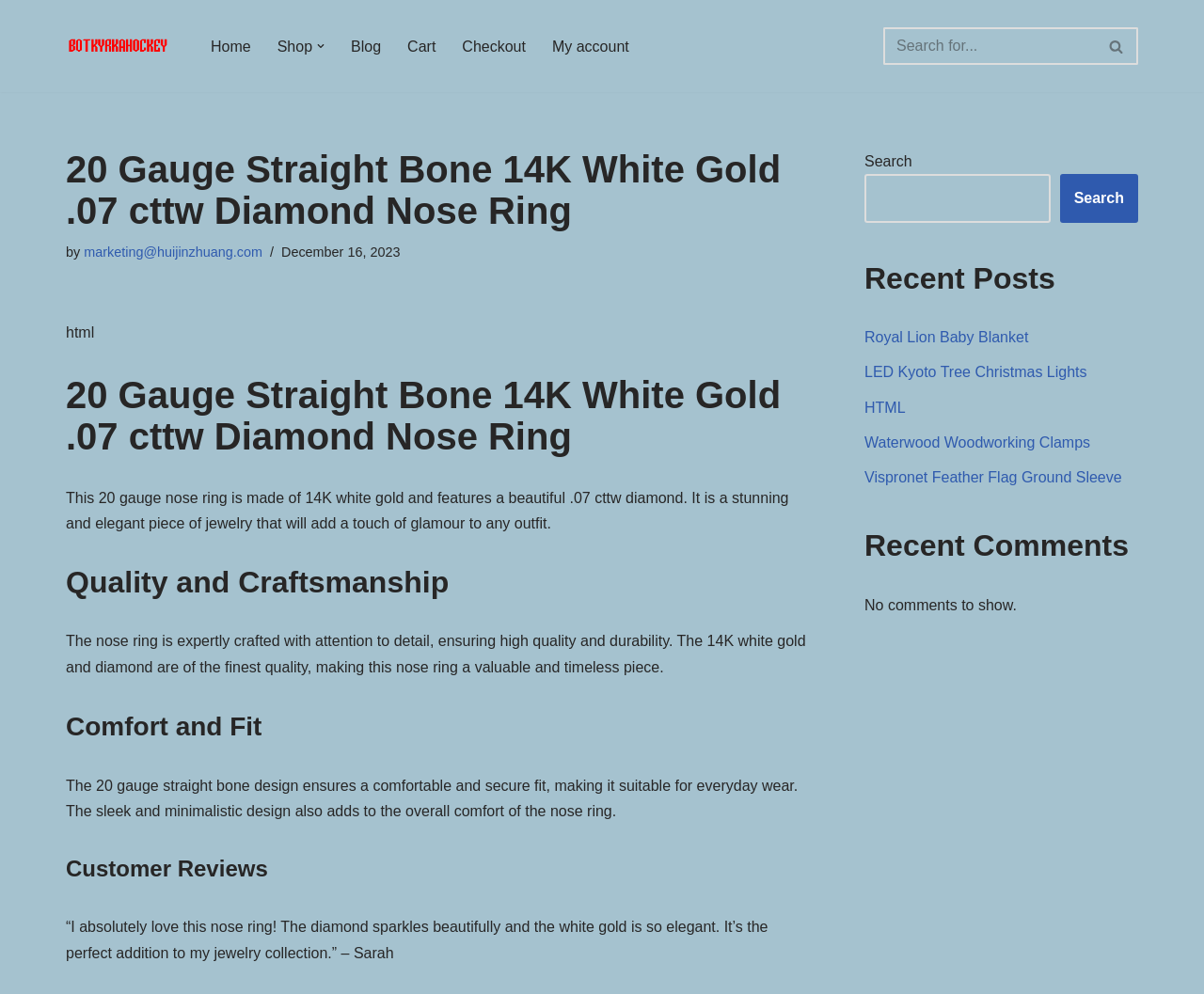Identify and provide the title of the webpage.

20 Gauge Straight Bone 14K White Gold .07 cttw Diamond Nose Ring